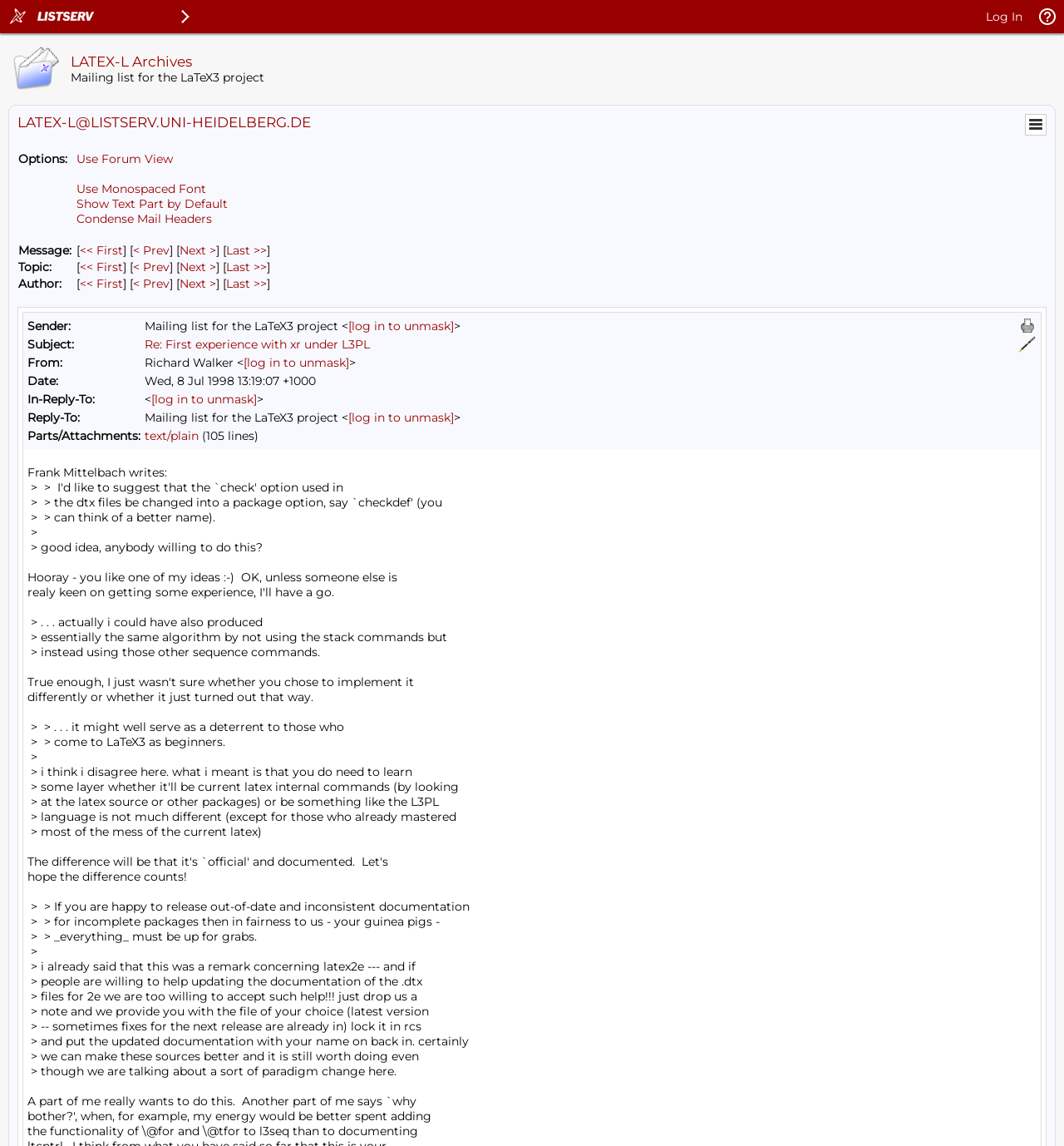Determine the bounding box coordinates of the target area to click to execute the following instruction: "View LATEX-L Archives."

[0.066, 0.046, 0.991, 0.061]